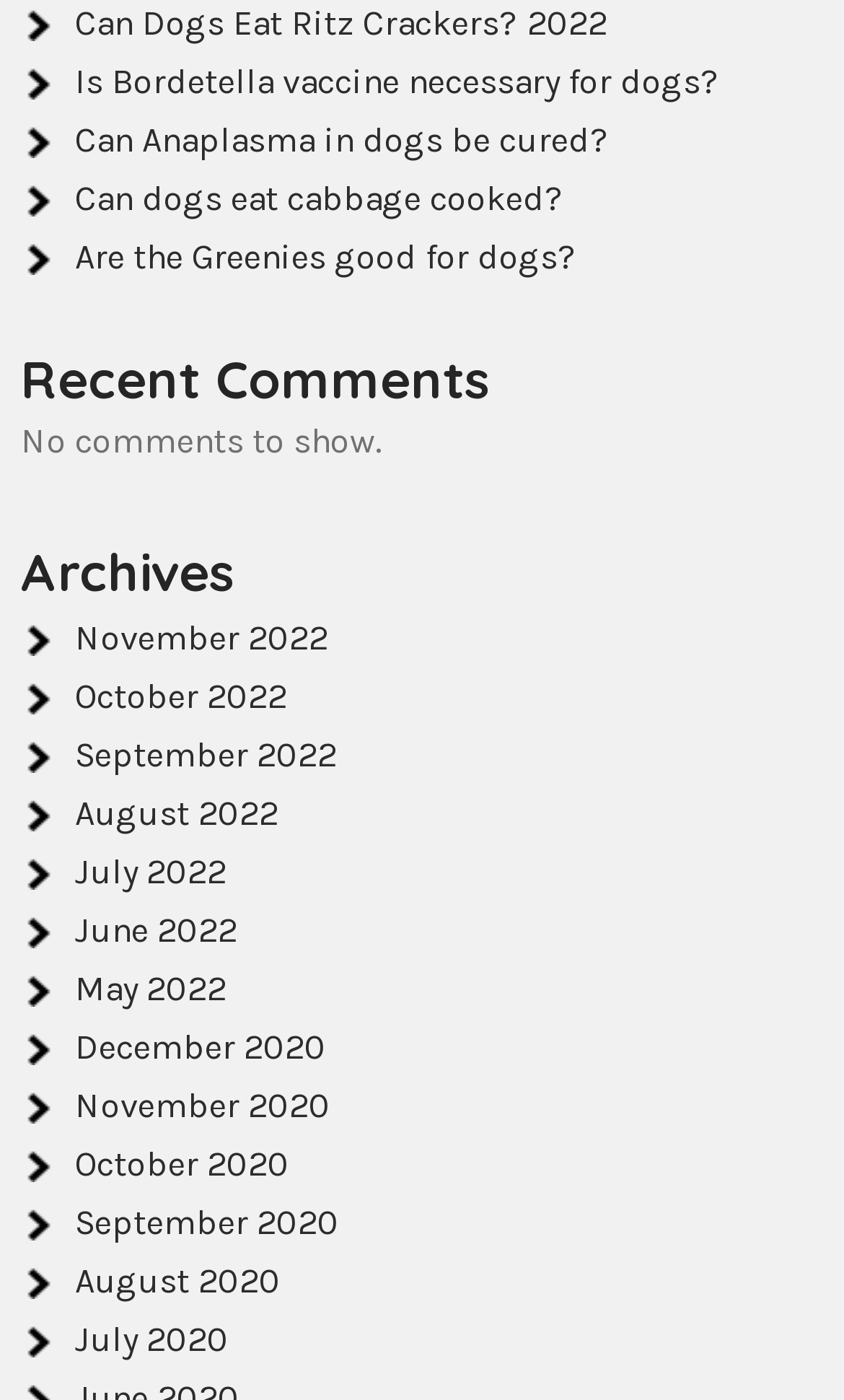Please determine the bounding box coordinates for the element with the description: "Read more".

None